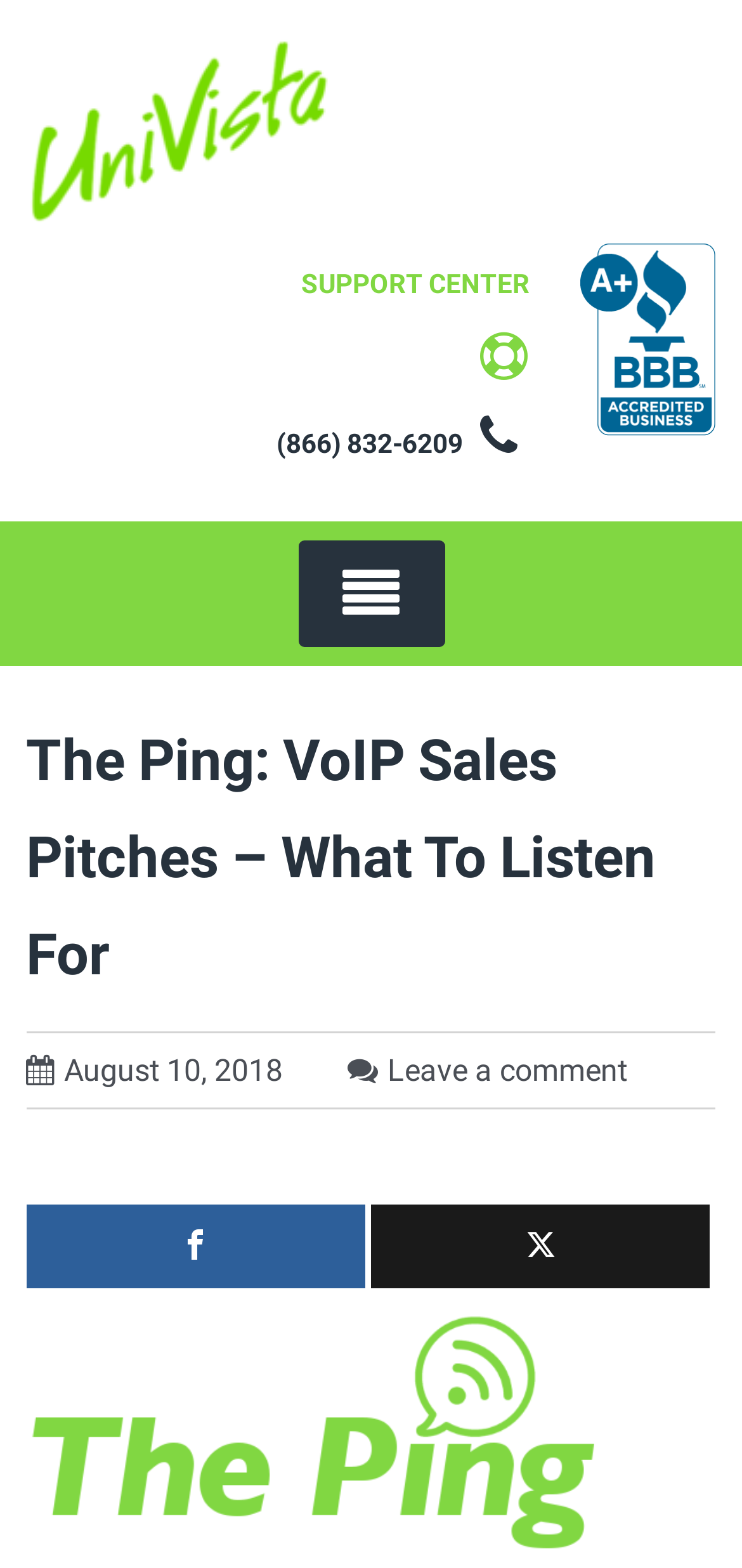Respond with a single word or phrase to the following question: How many social media sharing options are available?

2